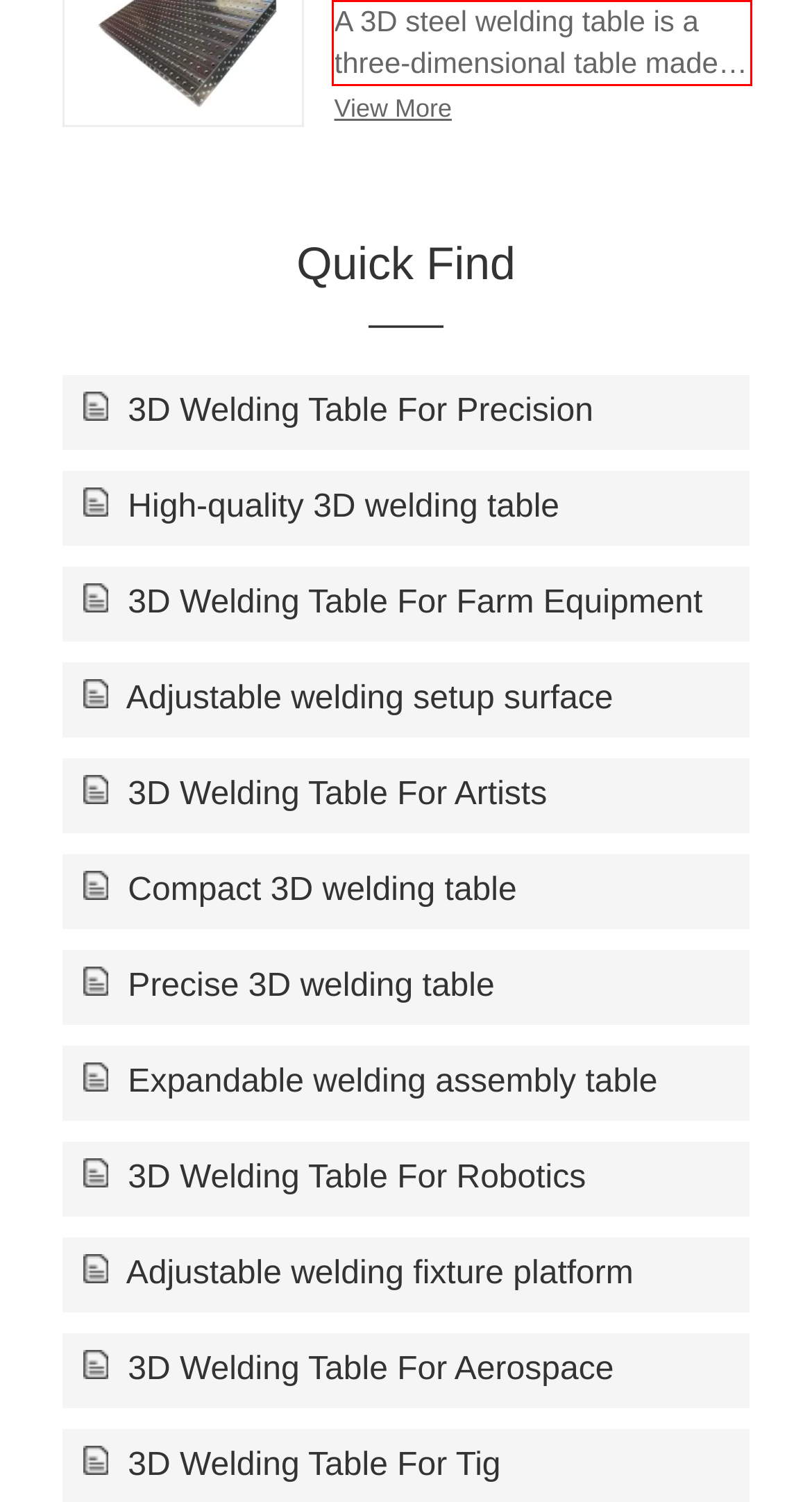Please identify and extract the text content from the UI element encased in a red bounding box on the provided webpage screenshot.

A 3D steel welding table is a three-dimensional table made of steel, designed for welding purposes. The table is made in such a way that it can support the weight of heavy metal pieces during welding. It is highly durable and resistant to heat, making it ideal for welding processes, including TIG and MIG welding.